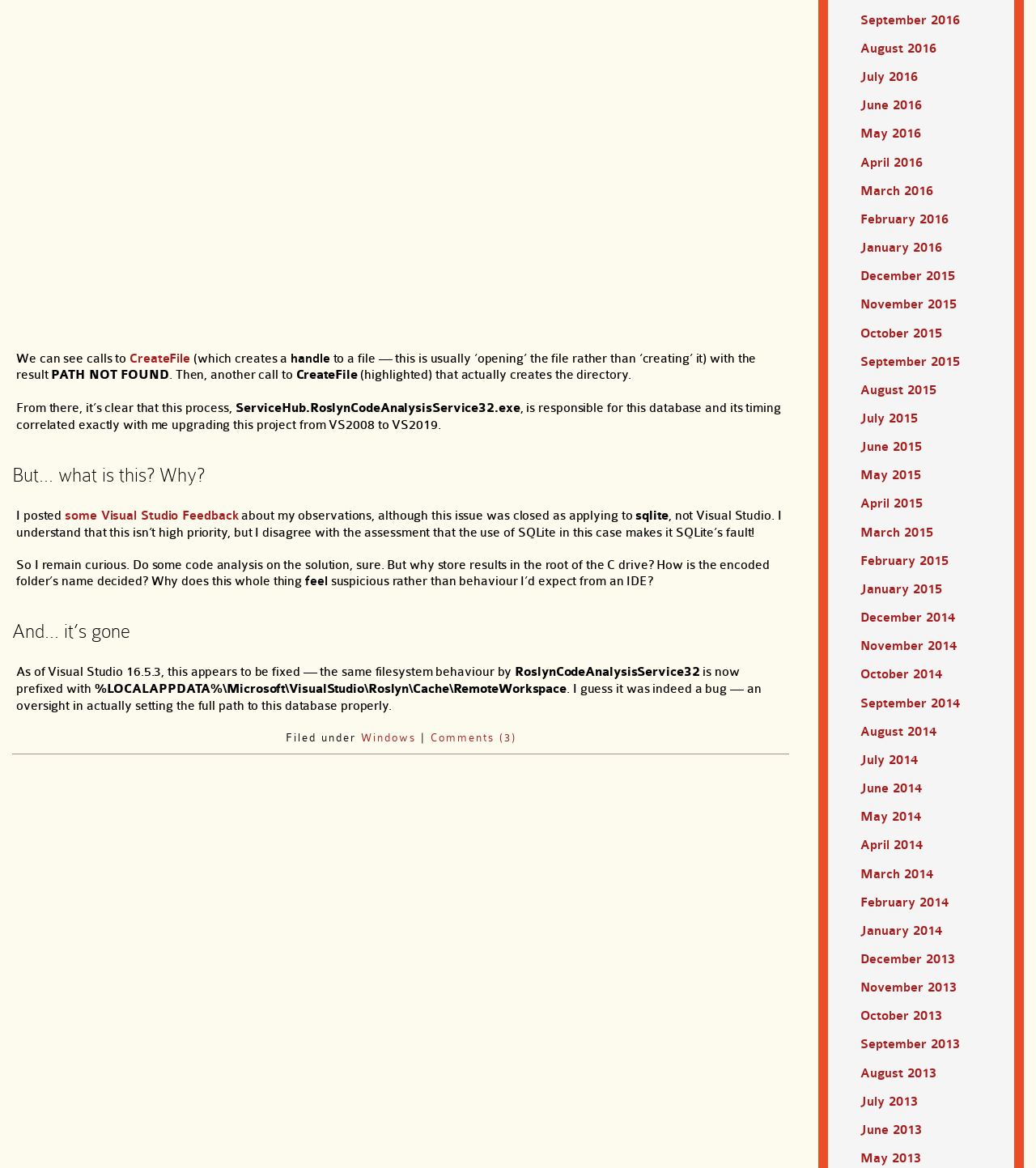Show the bounding box coordinates of the region that should be clicked to follow the instruction: "Click 'CreateFile'."

[0.125, 0.301, 0.184, 0.313]